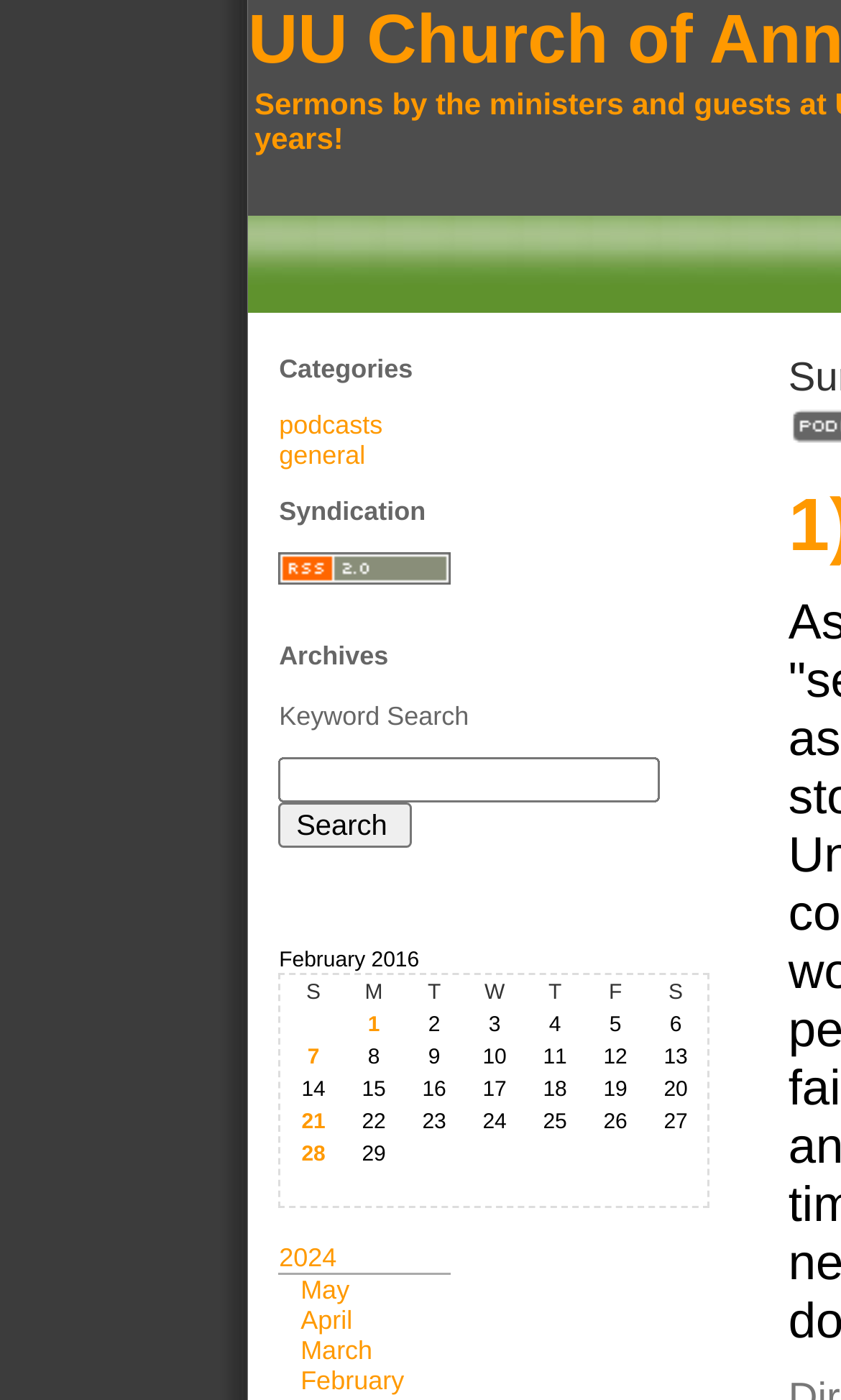Identify the bounding box coordinates of the area you need to click to perform the following instruction: "Click on the '2024' link".

[0.332, 0.887, 0.4, 0.908]